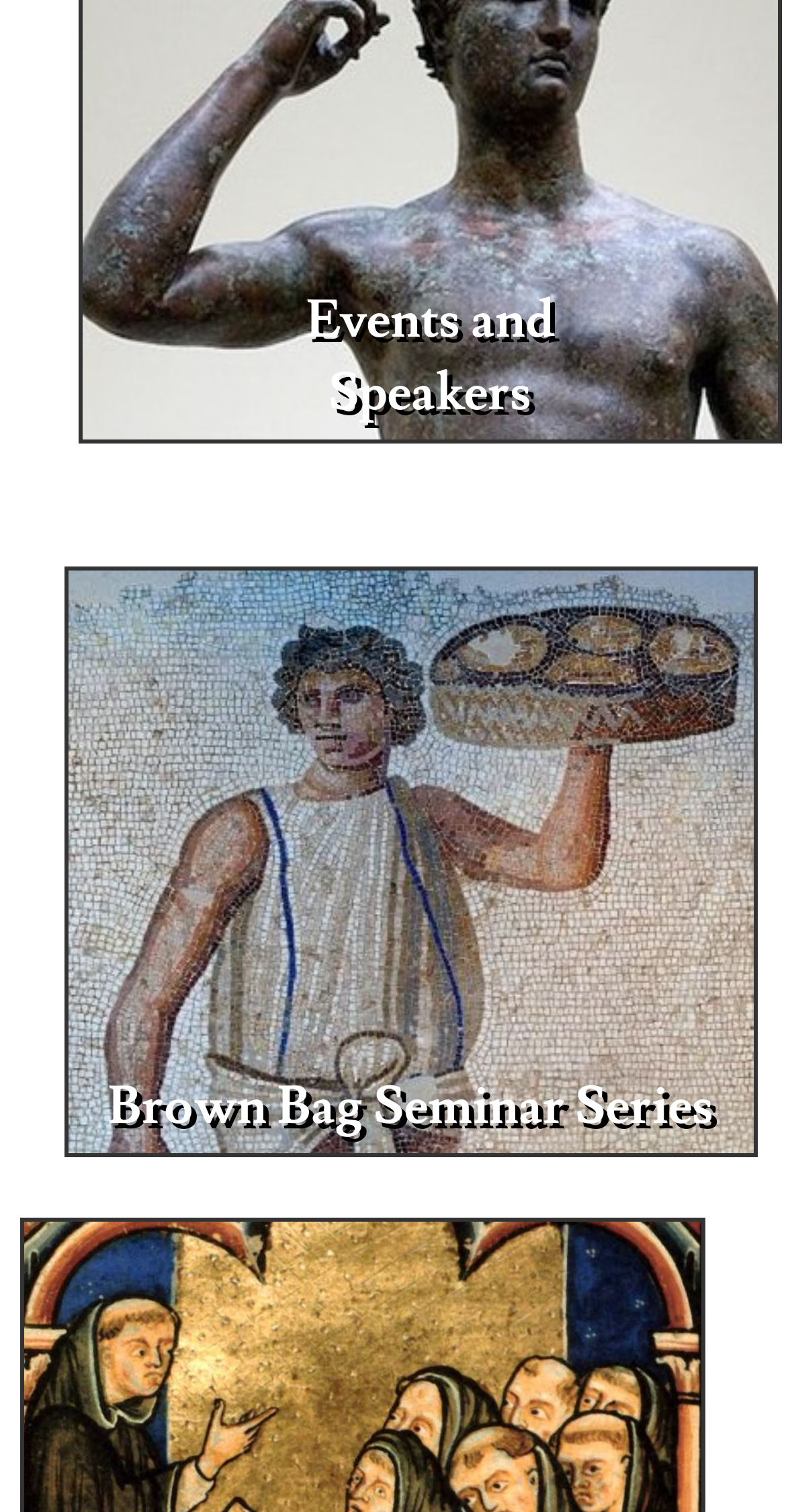Given the description "Speakers", provide the bounding box coordinates of the corresponding UI element.

[0.418, 0.237, 0.677, 0.283]